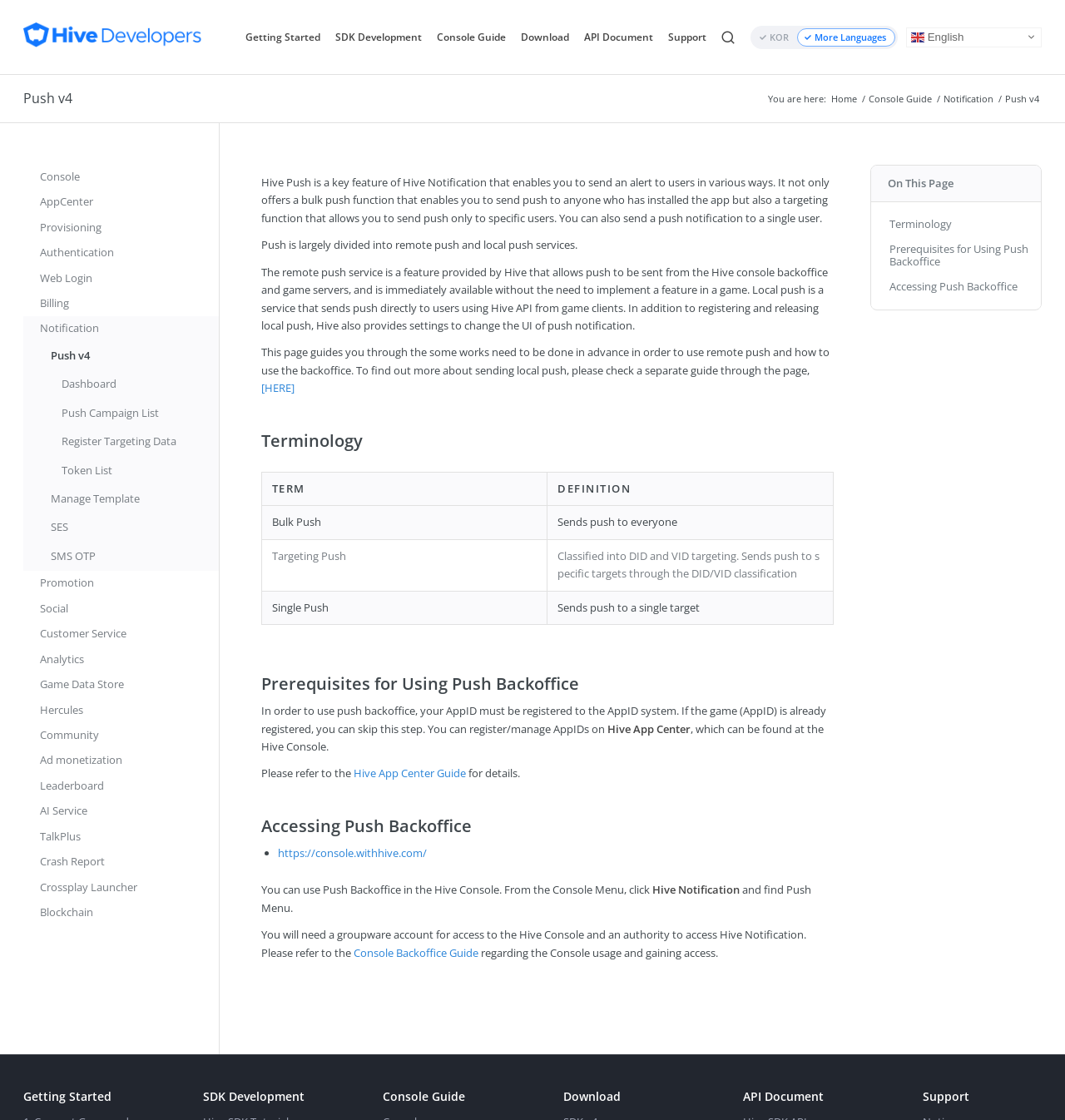Please identify the bounding box coordinates of the clickable region that I should interact with to perform the following instruction: "View API Document". The coordinates should be expressed as four float numbers between 0 and 1, i.e., [left, top, right, bottom].

[0.541, 0.02, 0.62, 0.046]